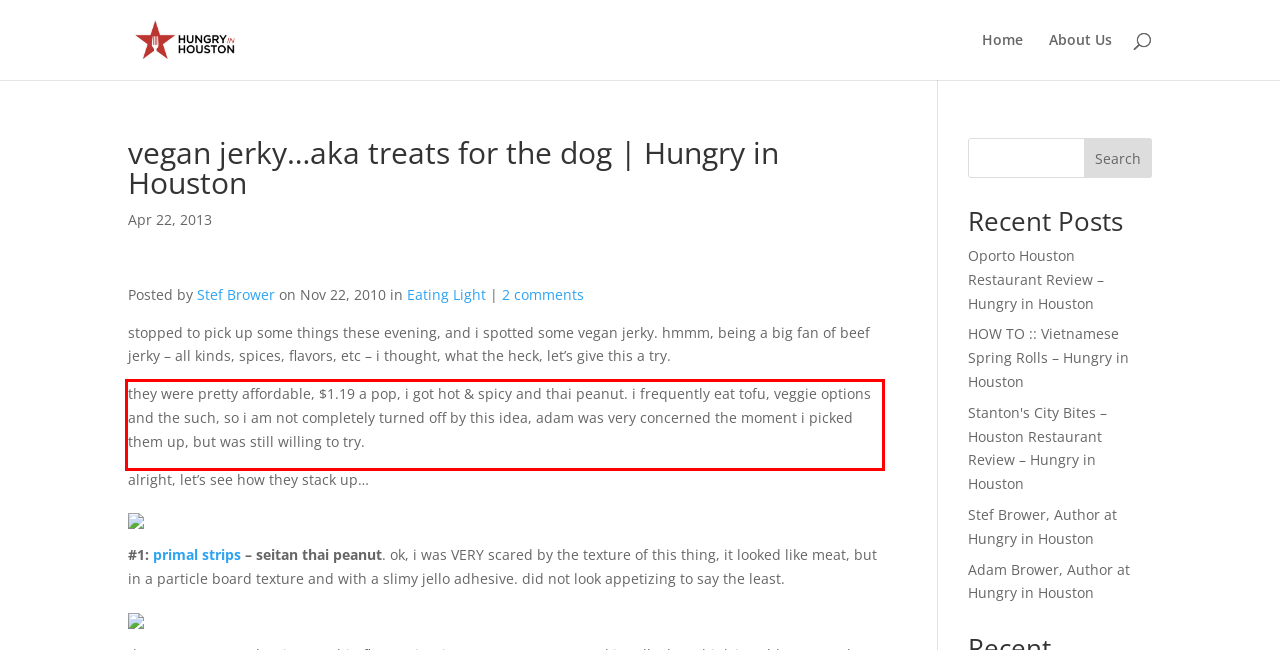Given the screenshot of a webpage, identify the red rectangle bounding box and recognize the text content inside it, generating the extracted text.

they were pretty affordable, $1.19 a pop, i got hot & spicy and thai peanut. i frequently eat tofu, veggie options and the such, so i am not completely turned off by this idea, adam was very concerned the moment i picked them up, but was still willing to try.